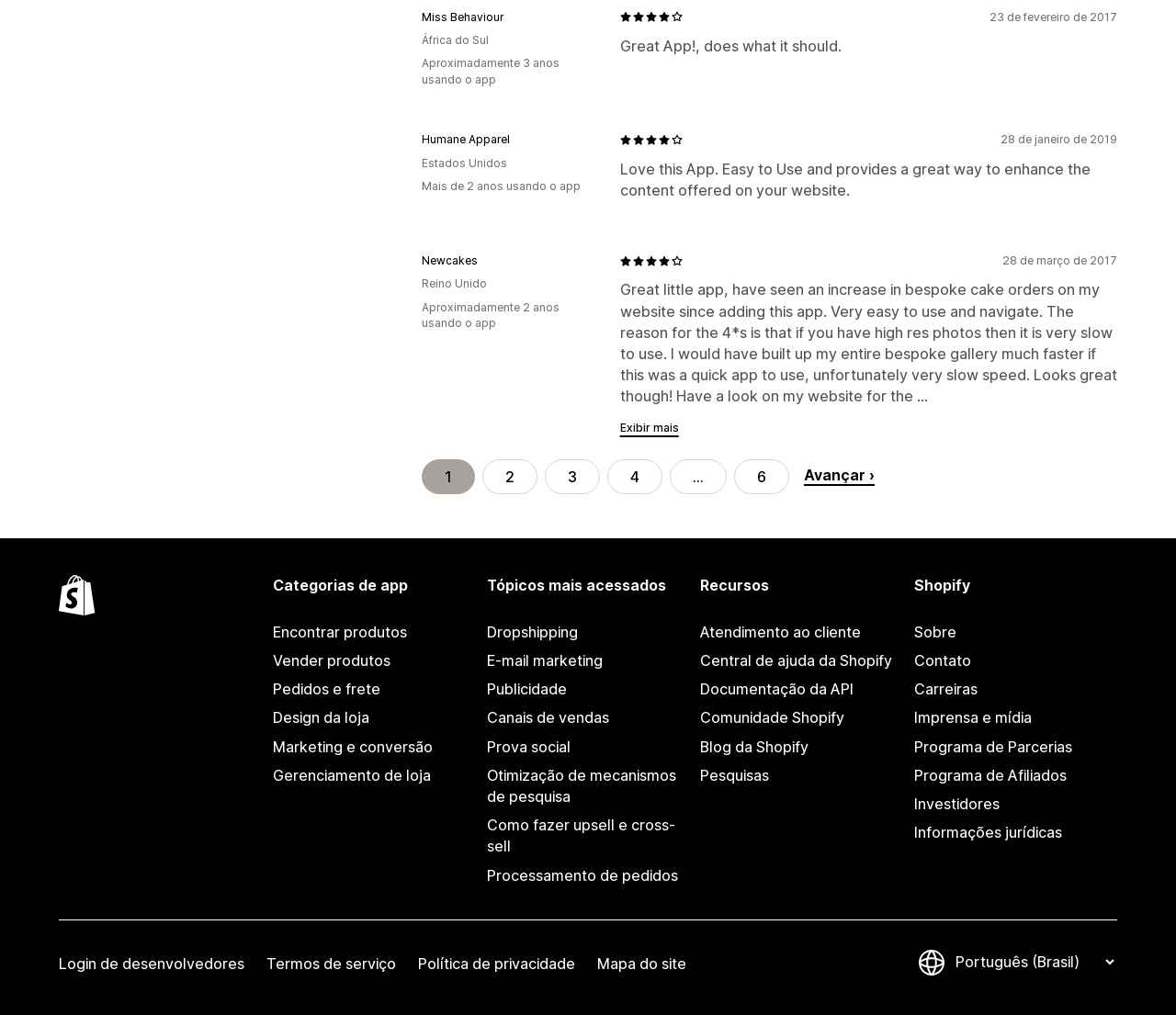What is the purpose of the button 'Exibir mais'?
From the details in the image, provide a complete and detailed answer to the question.

The button 'Exibir mais' is located at the bottom of the reviews section, and its purpose is to allow the user to show more reviews, likely by loading additional reviews from the next page.